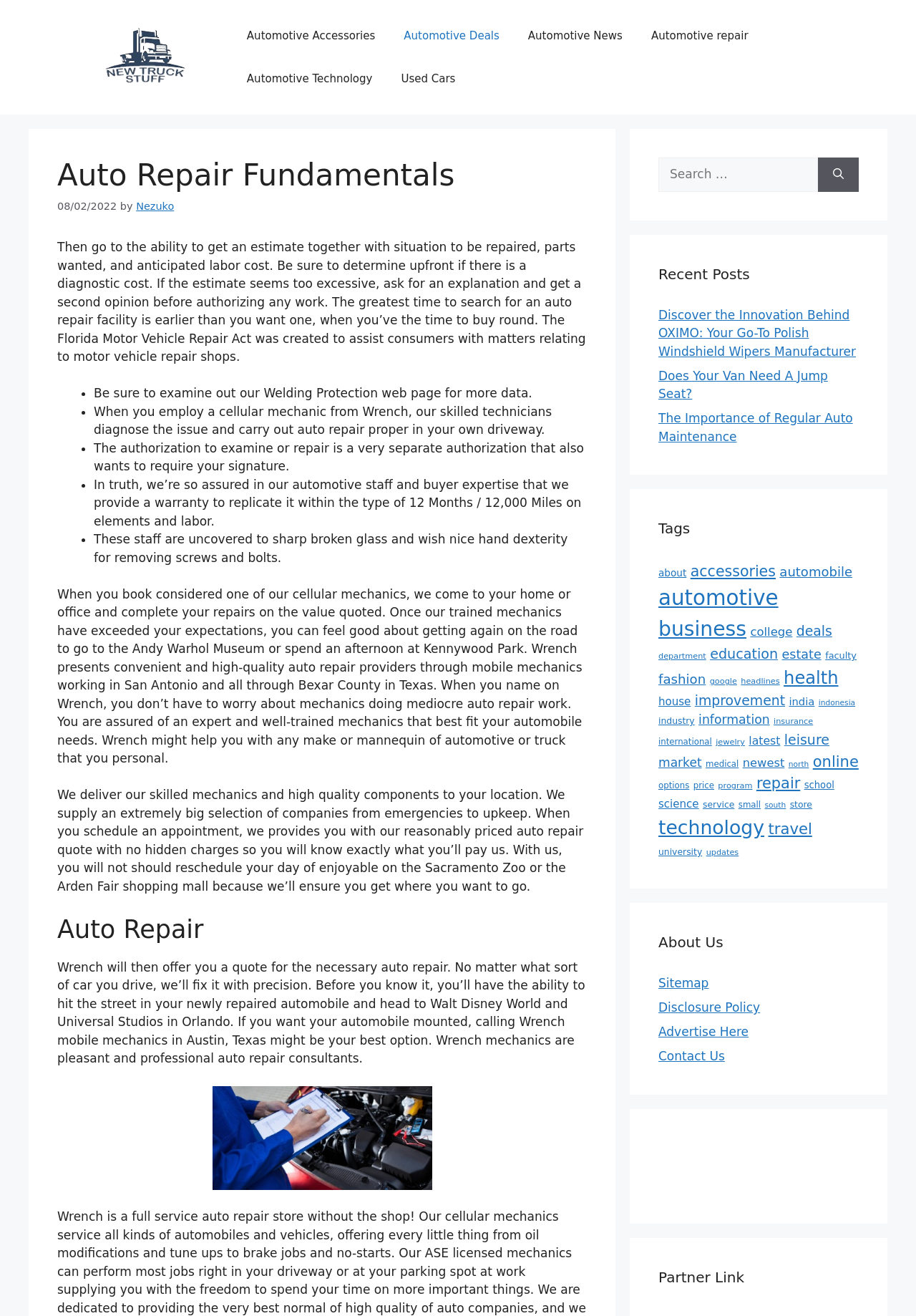Find the bounding box coordinates of the element to click in order to complete the given instruction: "Click on the 'Auto Repair' link."

[0.062, 0.695, 0.641, 0.718]